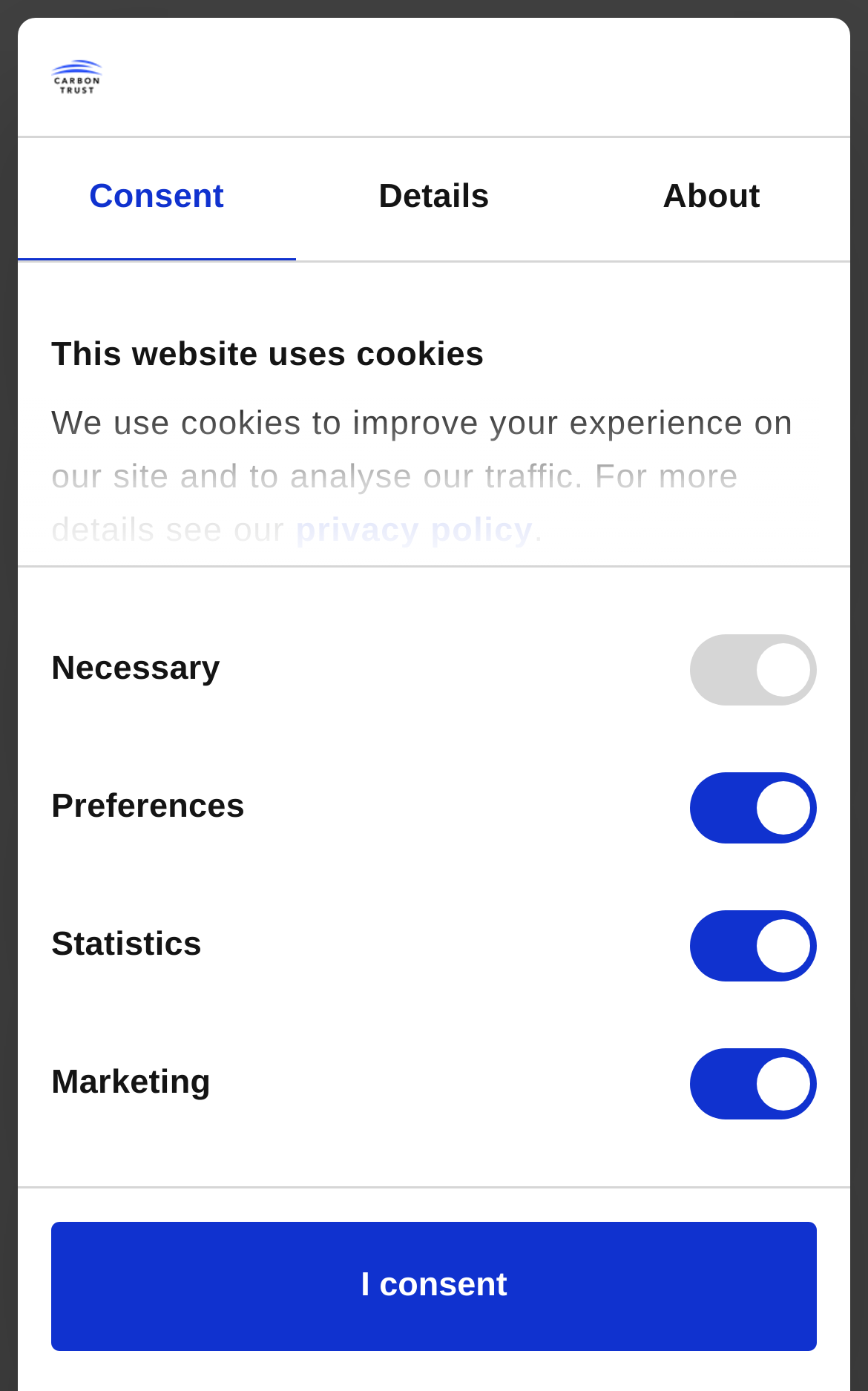Generate the main heading text from the webpage.

Anja Langer Jacquin